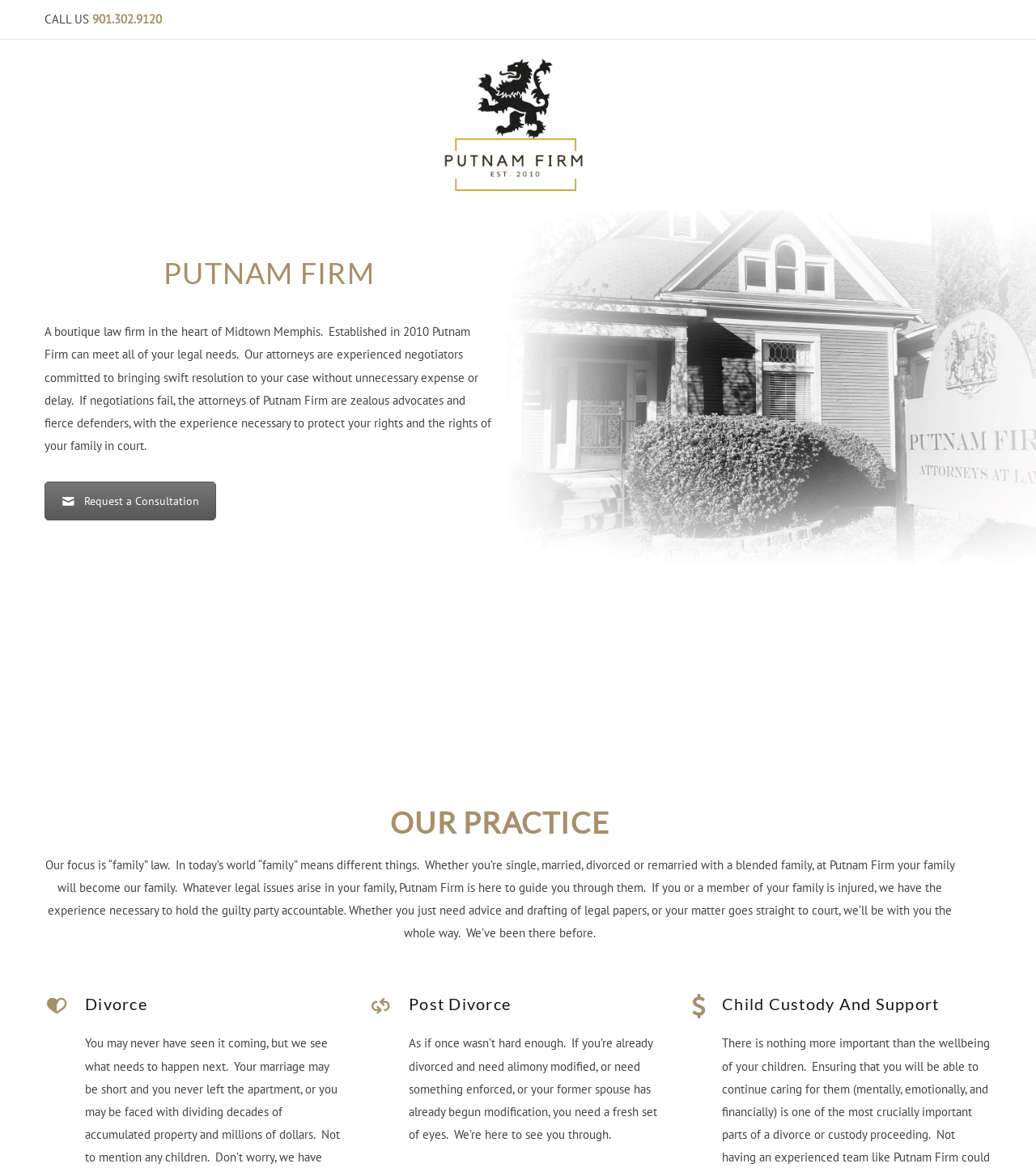Provide the bounding box coordinates for the UI element that is described by this text: "901.302.9120". The coordinates should be in the form of four float numbers between 0 and 1: [left, top, right, bottom].

[0.089, 0.01, 0.156, 0.023]